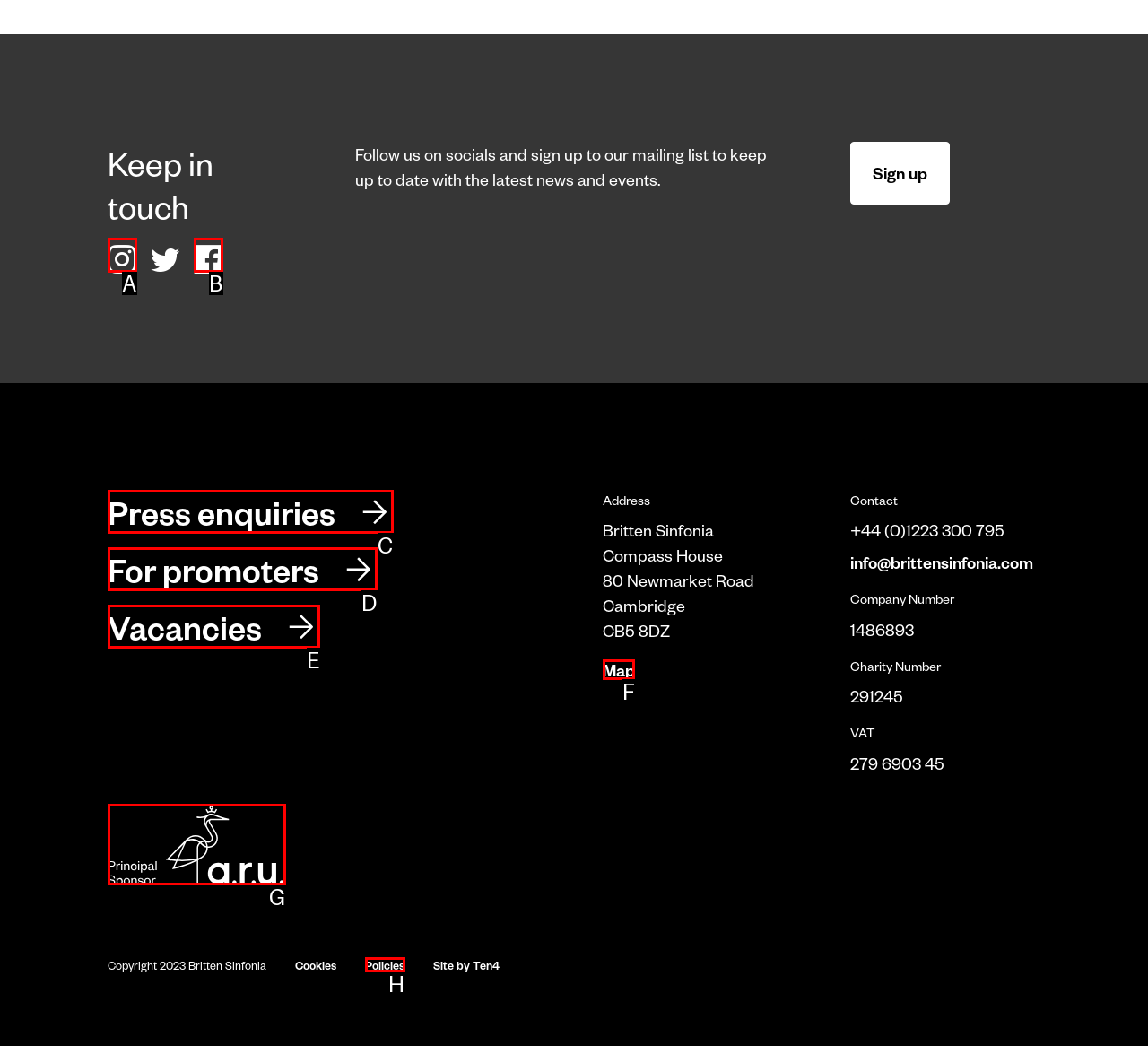For the instruction: View Britten Sinfonia on Google Maps, determine the appropriate UI element to click from the given options. Respond with the letter corresponding to the correct choice.

F